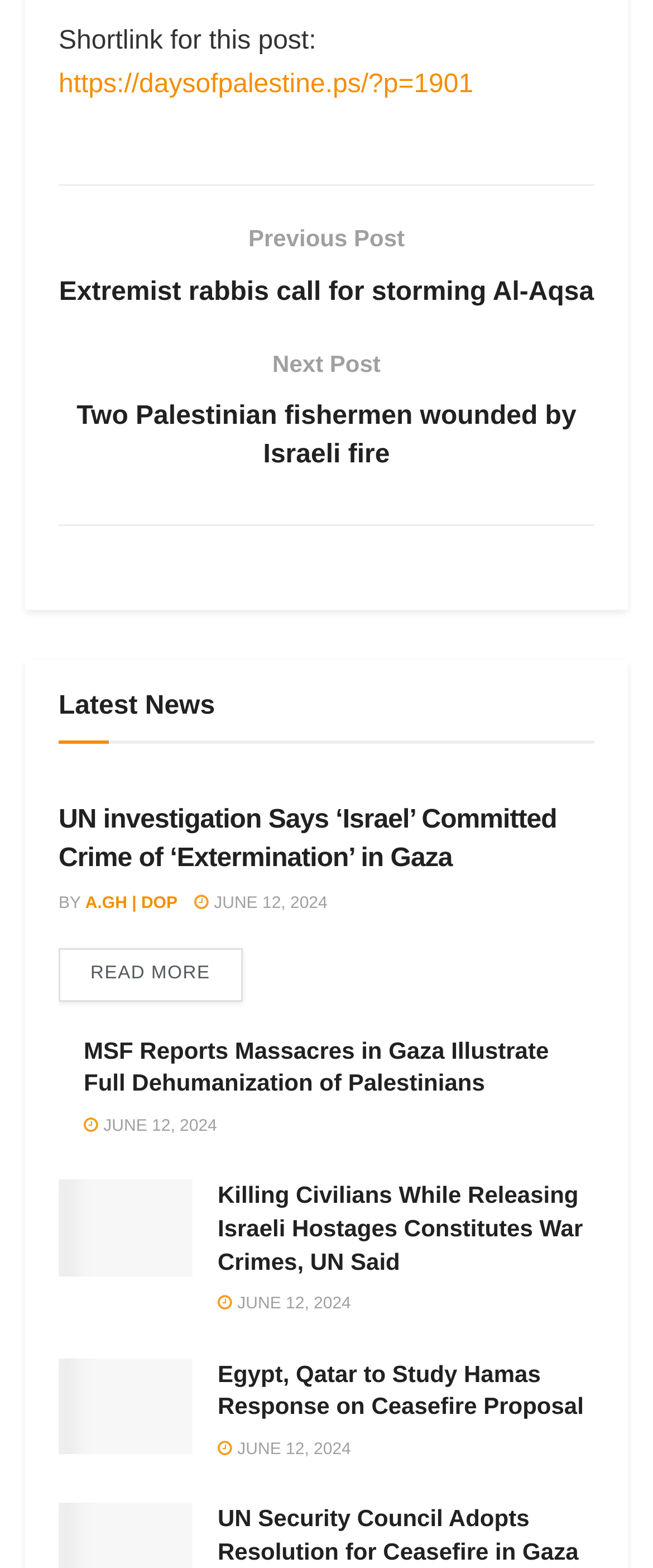Please provide the bounding box coordinate of the region that matches the element description: https://daysofpalestine.ps/?p=1901. Coordinates should be in the format (top-left x, top-left y, bottom-right x, bottom-right y) and all values should be between 0 and 1.

[0.09, 0.045, 0.725, 0.063]